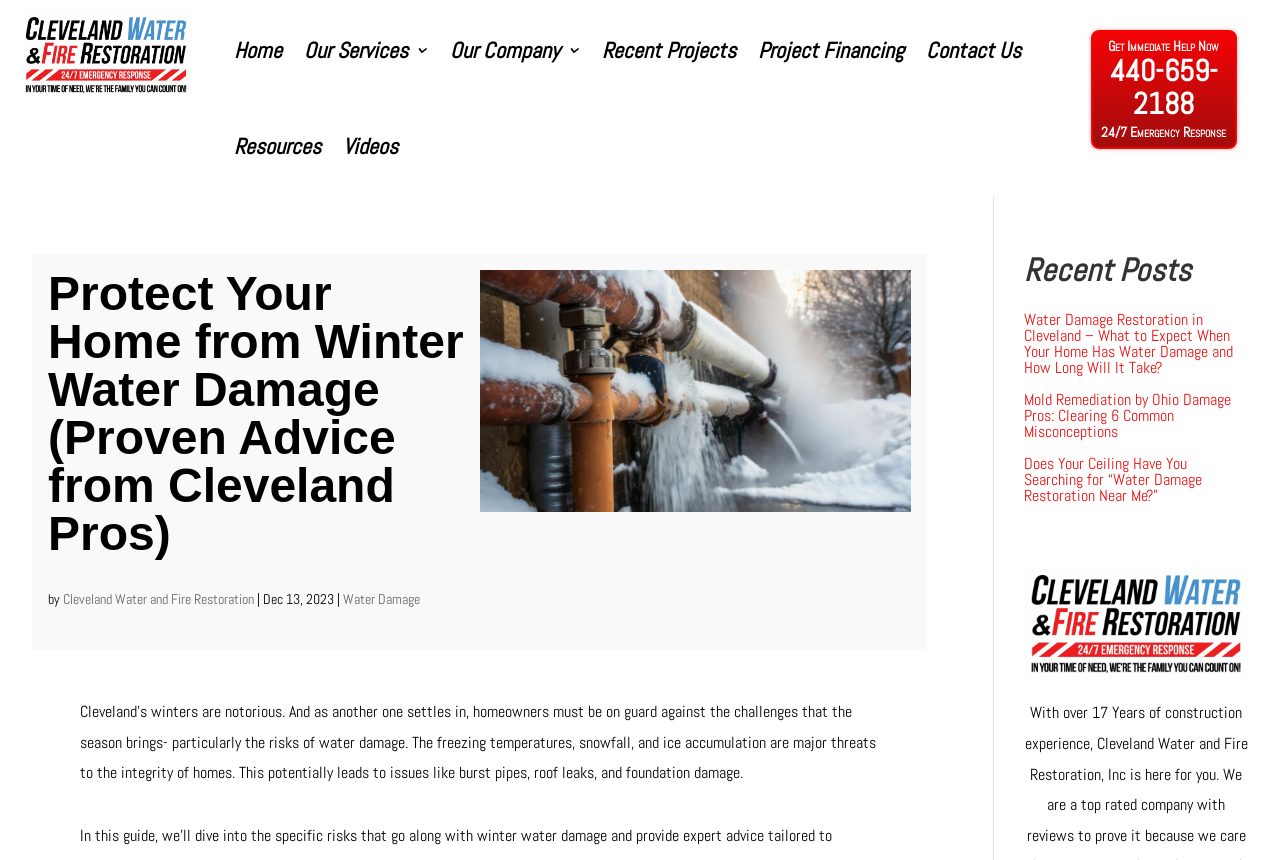Give the bounding box coordinates for this UI element: "Cleveland Water and Fire Restoration". The coordinates should be four float numbers between 0 and 1, arranged as [left, top, right, bottom].

[0.049, 0.686, 0.198, 0.707]